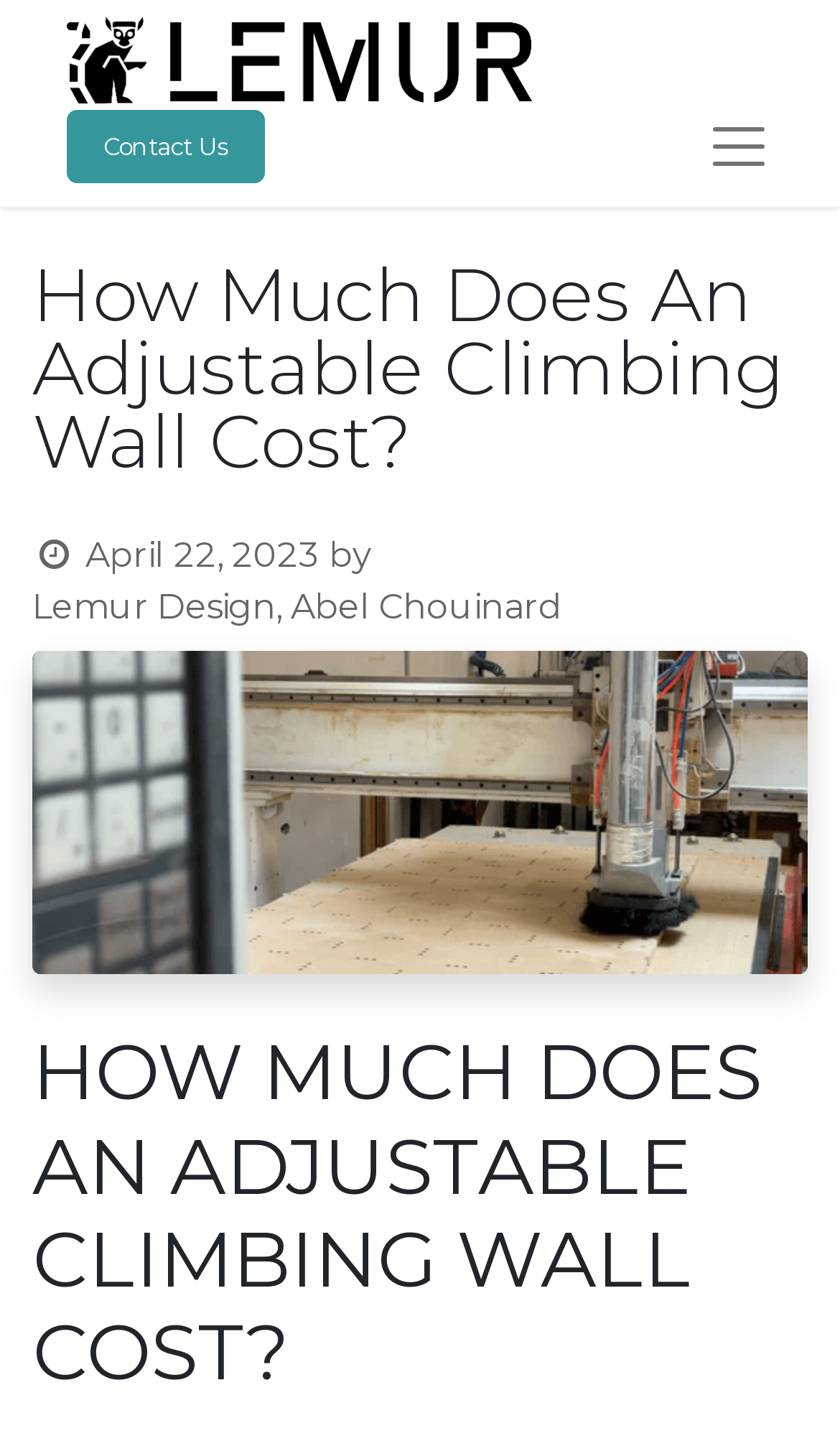Given the description parent_node: Contact Us, predict the bounding box coordinates of the UI element. Ensure the coordinates are in the format (top-left x, top-left y, bottom-right x, bottom-right y) and all values are between 0 and 1.

[0.079, 0.012, 0.634, 0.072]